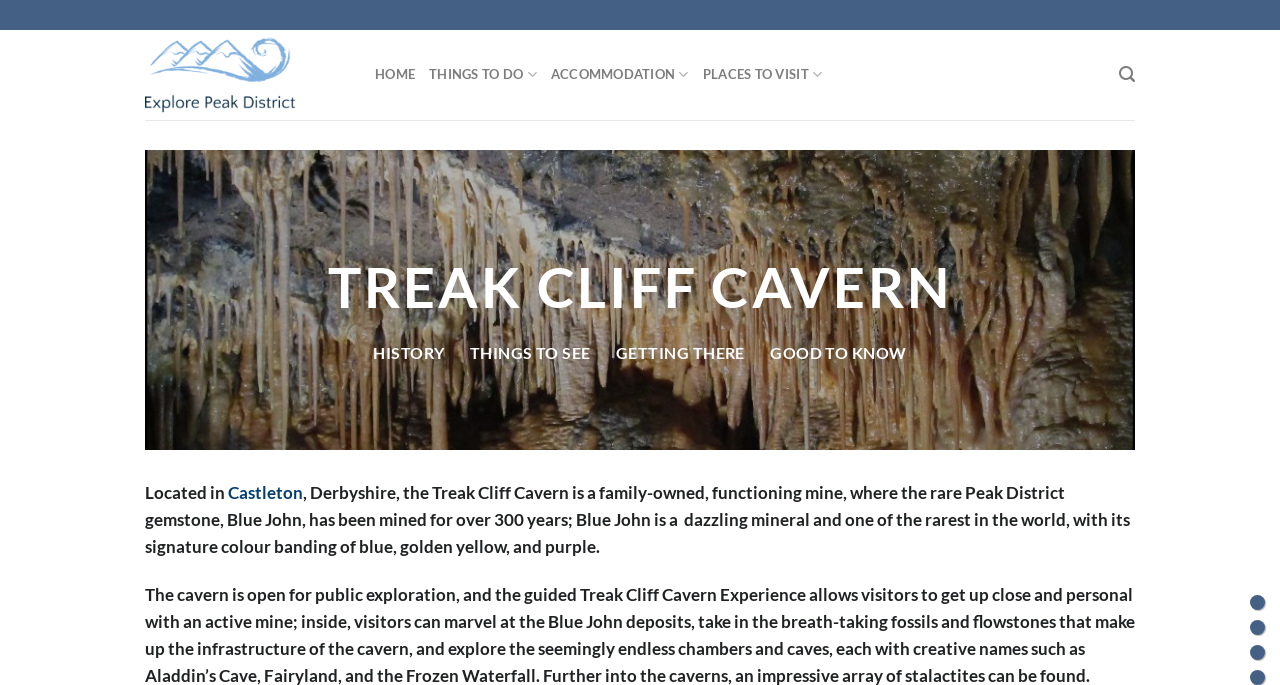What is the rare gemstone mined in the cavern?
Based on the image content, provide your answer in one word or a short phrase.

Blue John